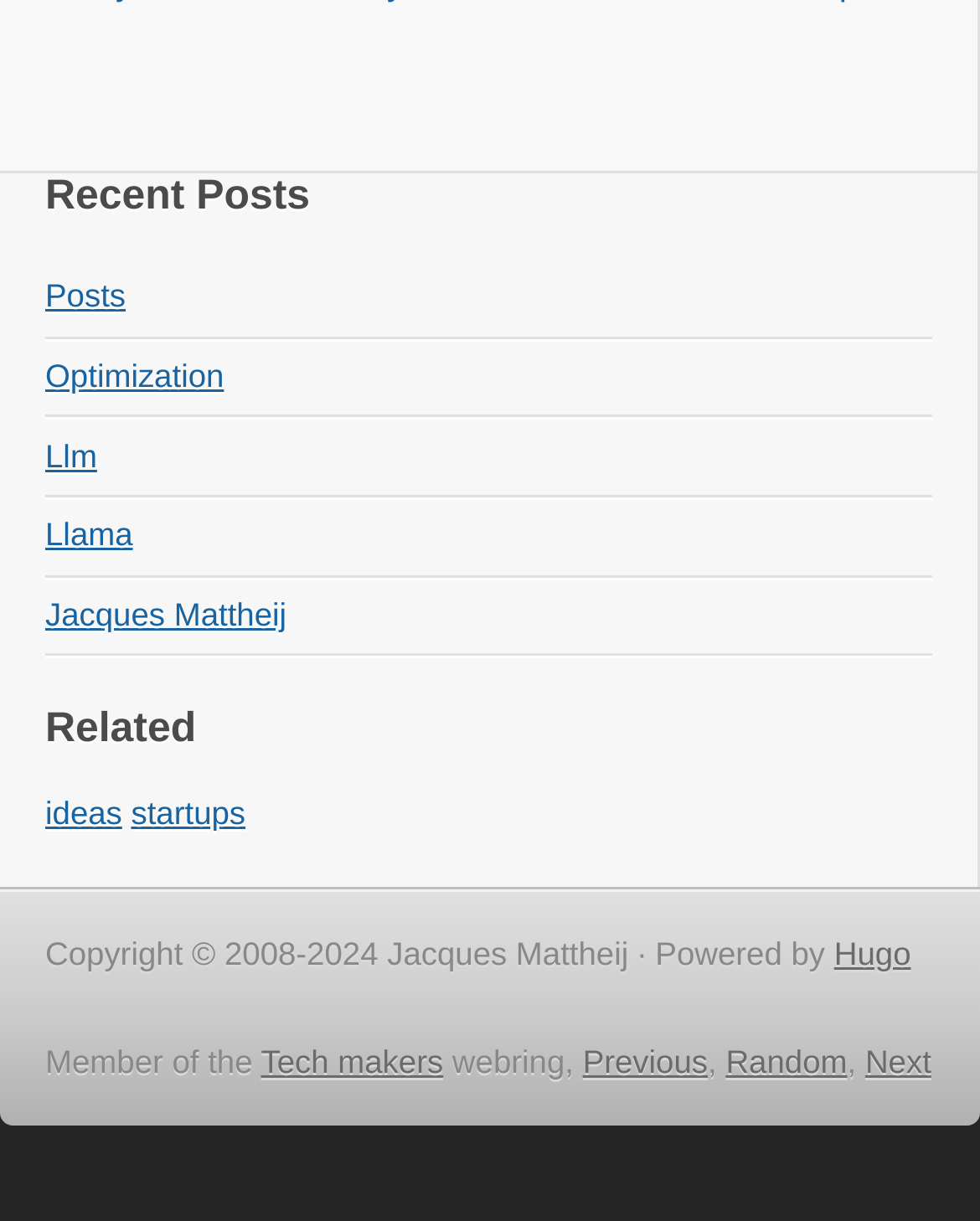Find the bounding box coordinates for the area you need to click to carry out the instruction: "Read about Llama". The coordinates should be four float numbers between 0 and 1, indicated as [left, top, right, bottom].

[0.046, 0.423, 0.136, 0.454]